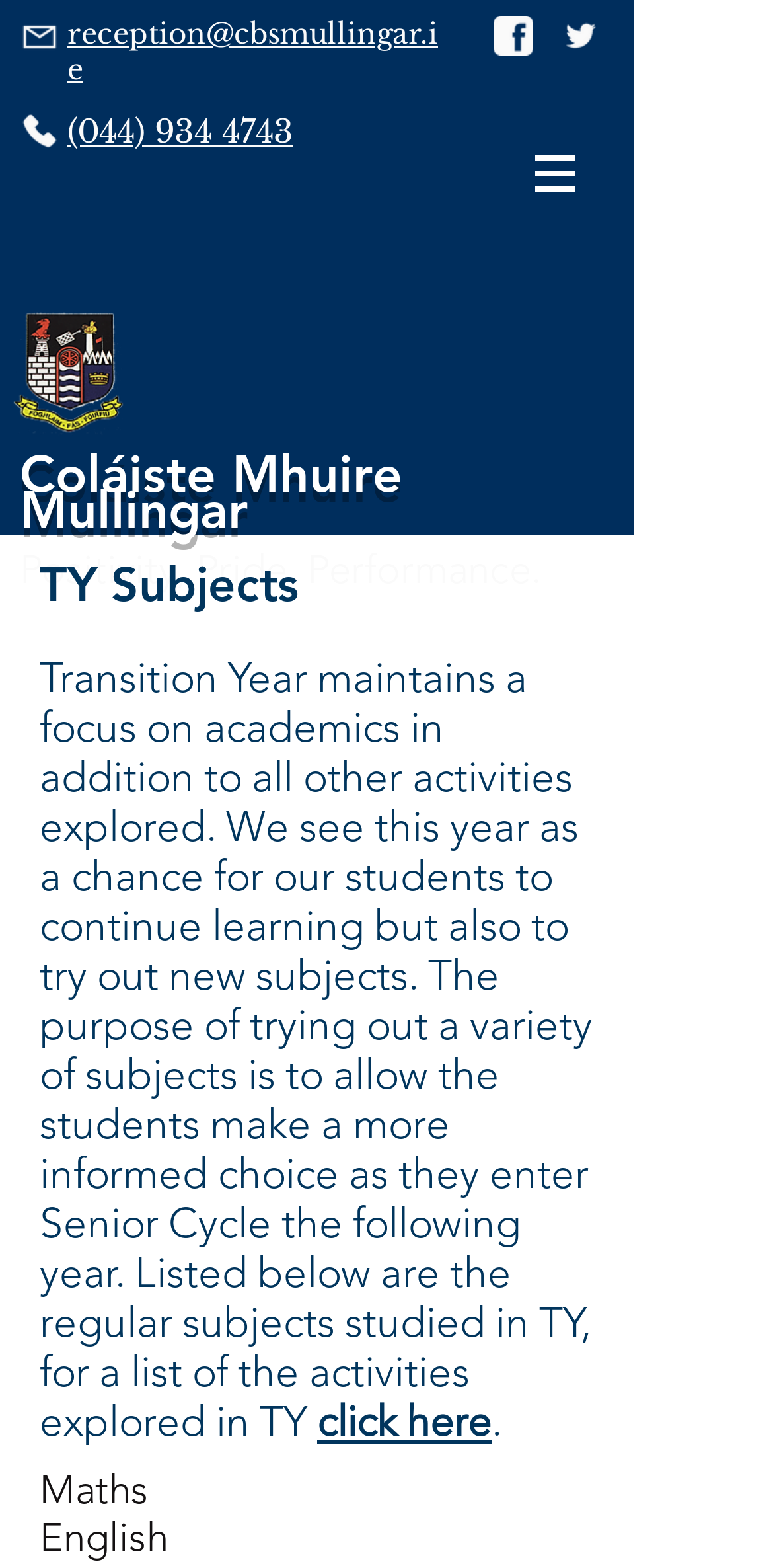Give a one-word or phrase response to the following question: What is the name of the school?

Coláiste Mhuire Mullingar